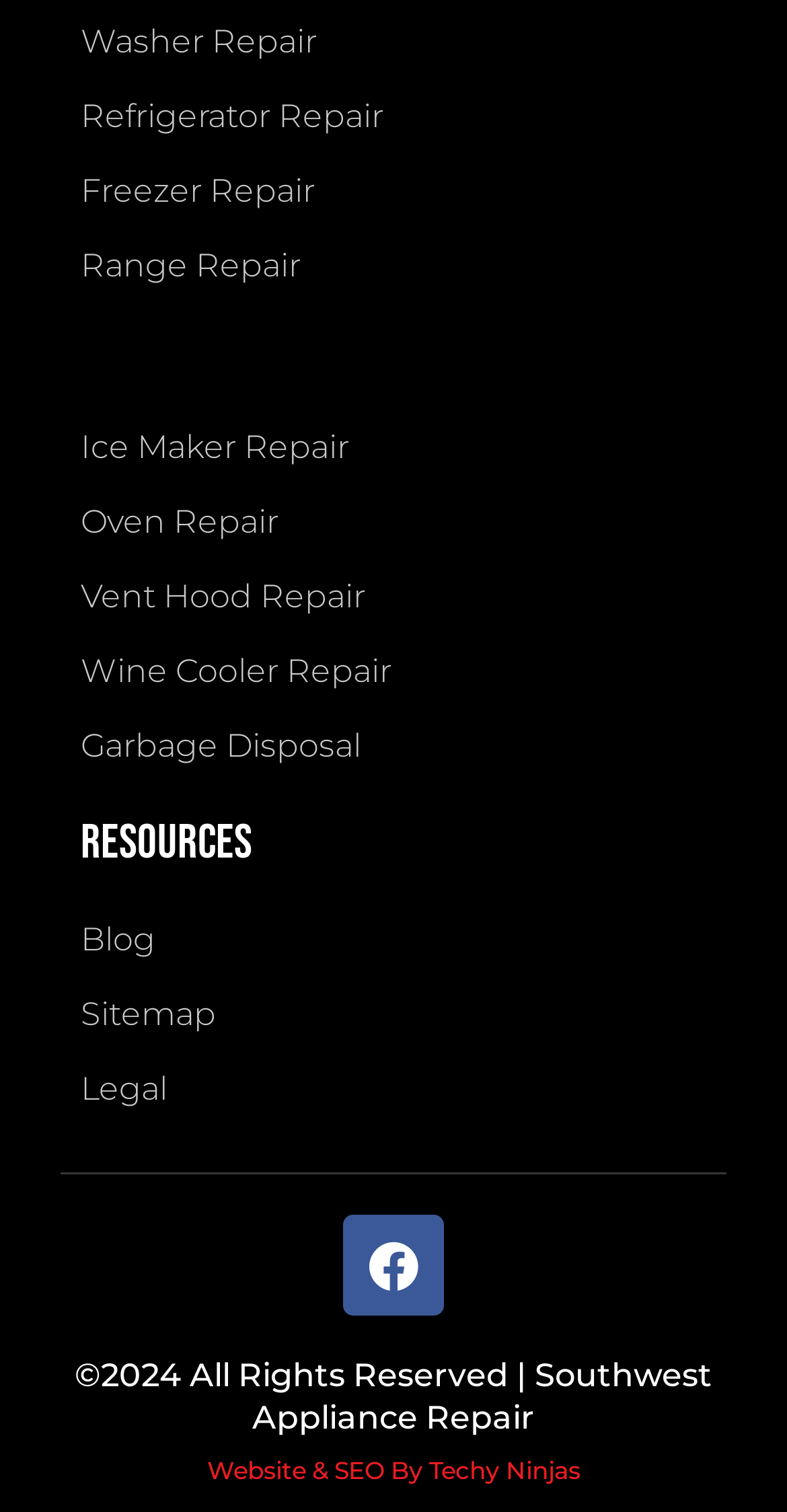Locate the bounding box coordinates of the clickable region necessary to complete the following instruction: "View Cult demographics". Provide the coordinates in the format of four float numbers between 0 and 1, i.e., [left, top, right, bottom].

None